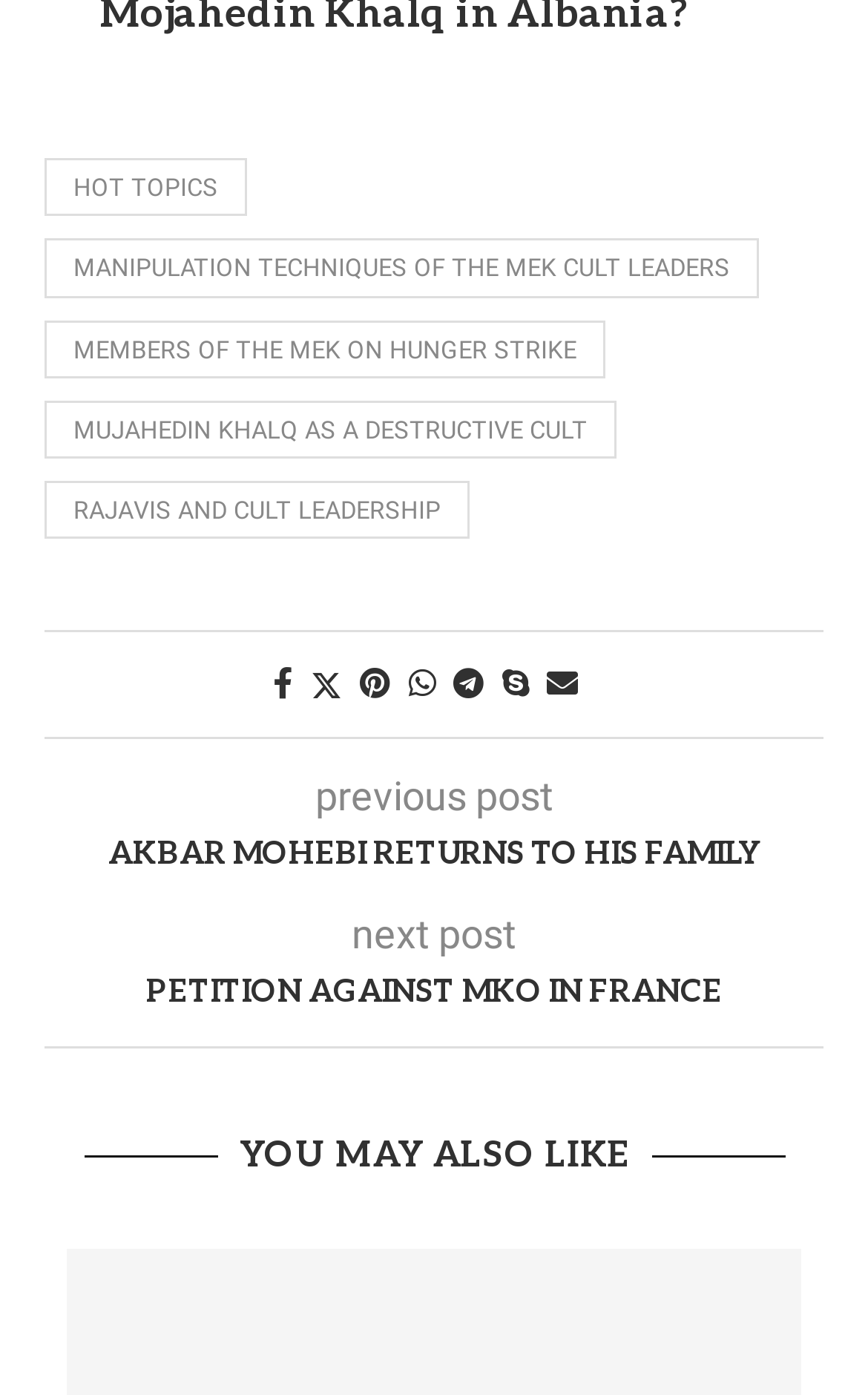Respond to the question with just a single word or phrase: 
How many social media sharing links are there?

7